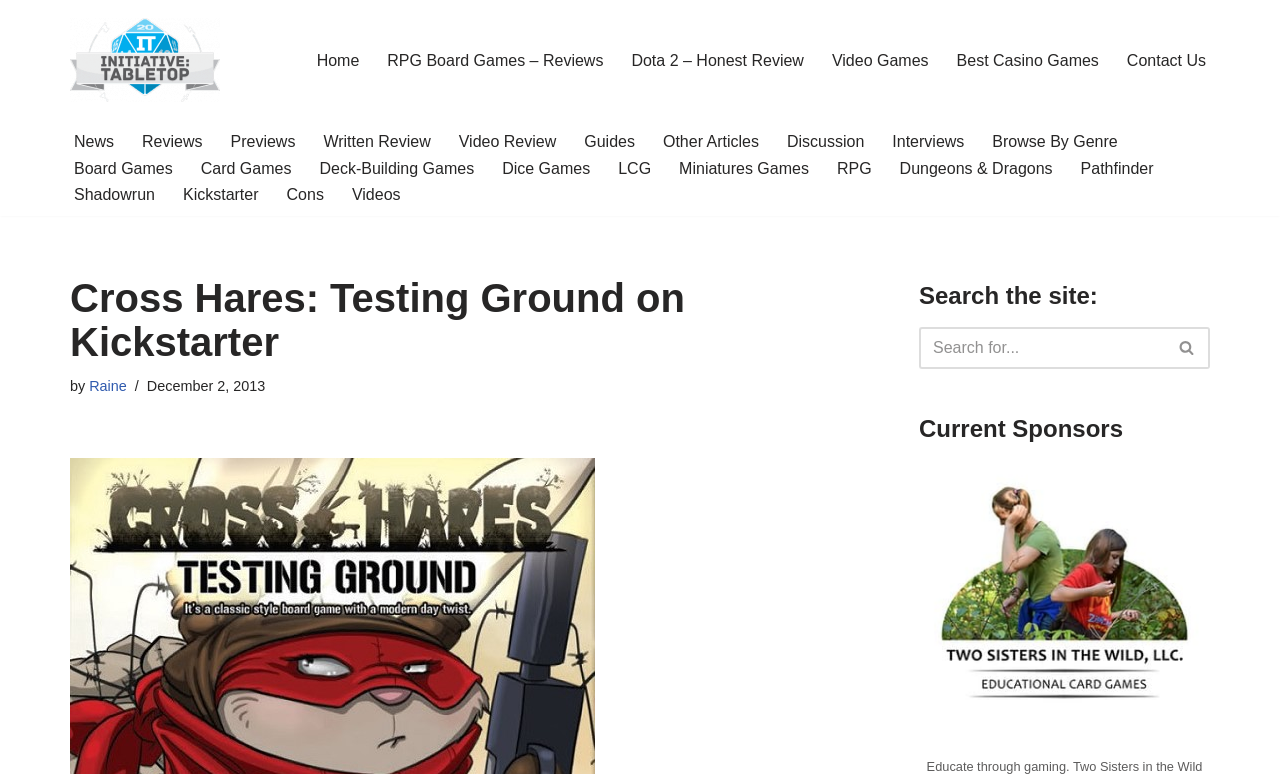Kindly provide the bounding box coordinates of the section you need to click on to fulfill the given instruction: "Visit the 'RPG Board Games – Reviews' page".

[0.303, 0.06, 0.471, 0.095]